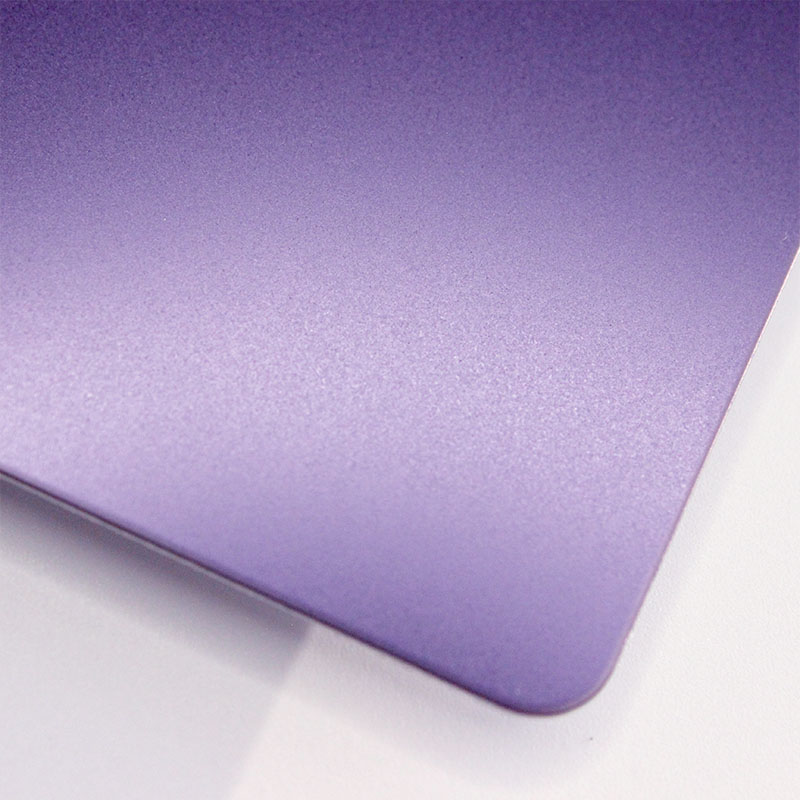Describe all the important aspects and details of the image.

This image features a close-up view of a sleek, purple surface with a matte finish. The vibrant violet hue exhibits a subtle gradient, transitioning from a lighter shade at the top to a deeper tone at the bottom. The smooth texture adds an elegant touch, enhancing its aesthetic appeal. This striking color is well-suited for a variety of applications, including personal electronics or stylish accessories, offering a modern and sophisticated look. The rounded edges contribute to the overall polished appearance, making it an intriguing focal point for any design enthusiast.